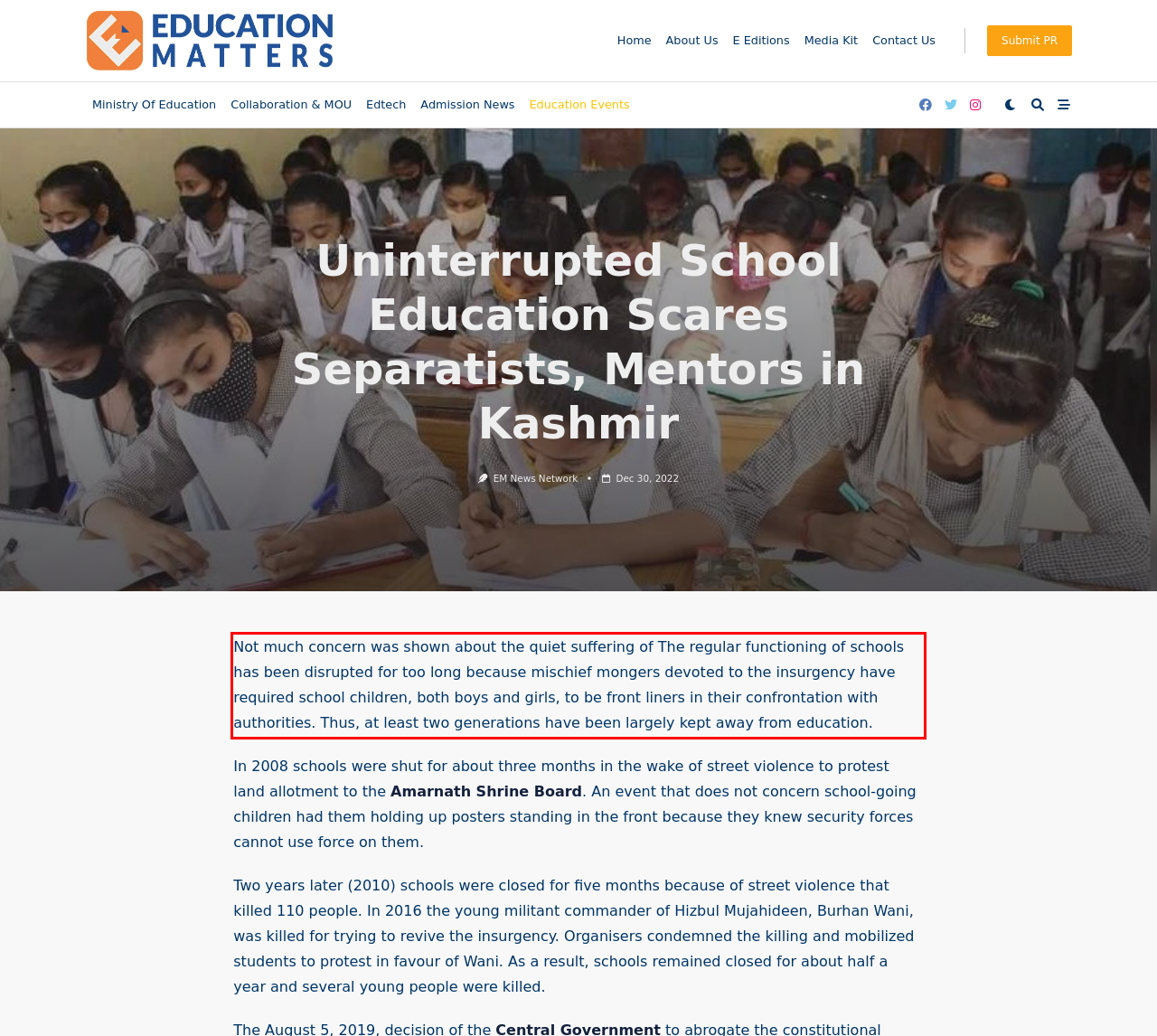Identify the red bounding box in the webpage screenshot and perform OCR to generate the text content enclosed.

Not much concern was shown about the quiet suffering of The regular functioning of schools has been disrupted for too long because mischief mongers devoted to the insurgency have required school children, both boys and girls, to be front liners in their confrontation with authorities. Thus, at least two generations have been largely kept away from education.